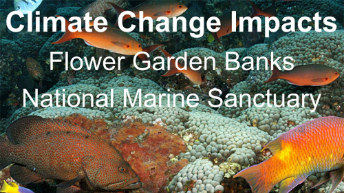What is the main focus of the image?
Refer to the image and provide a one-word or short phrase answer.

Climate Change Impacts